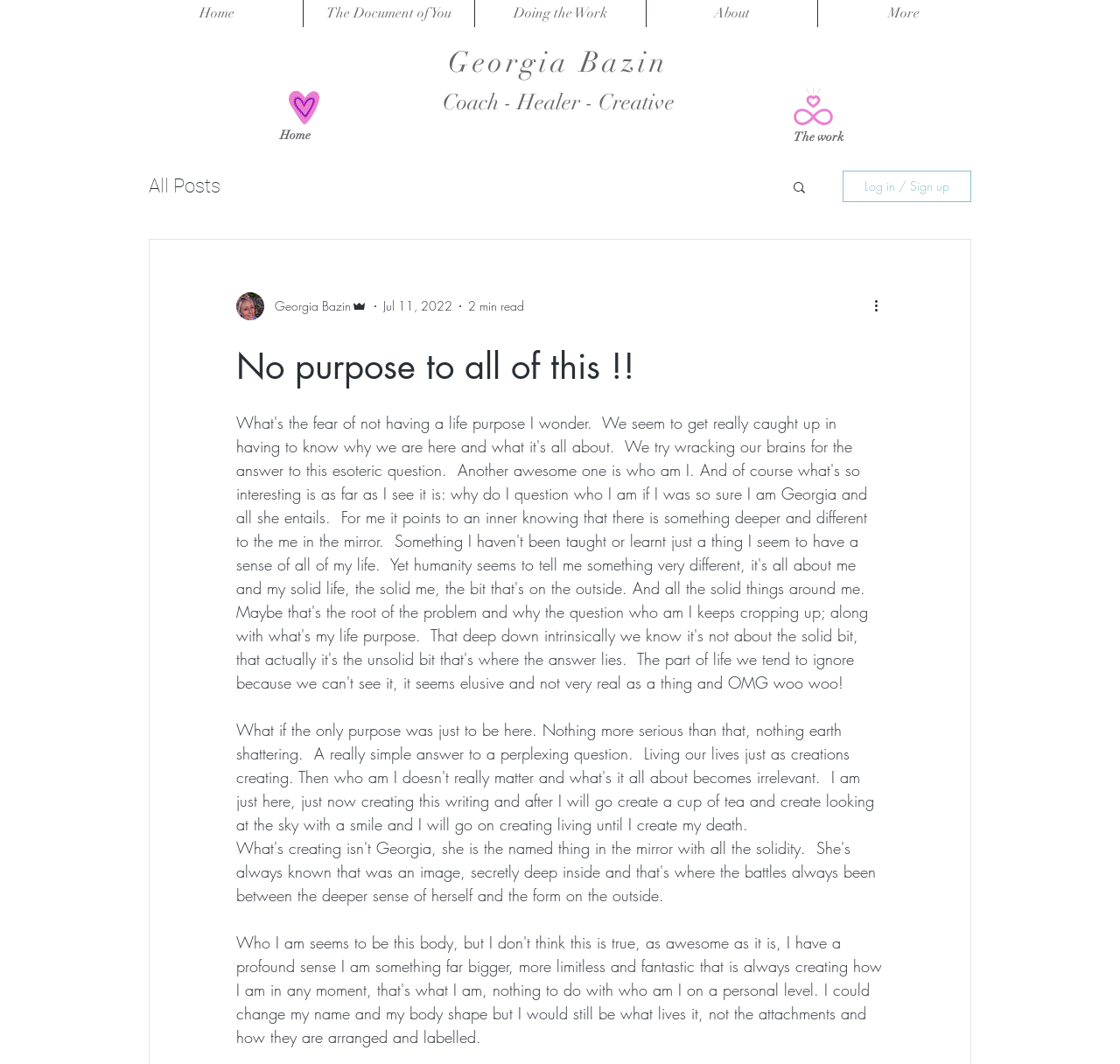What is the title of the latest blog post?
Look at the screenshot and give a one-word or phrase answer.

No purpose to all of this!!